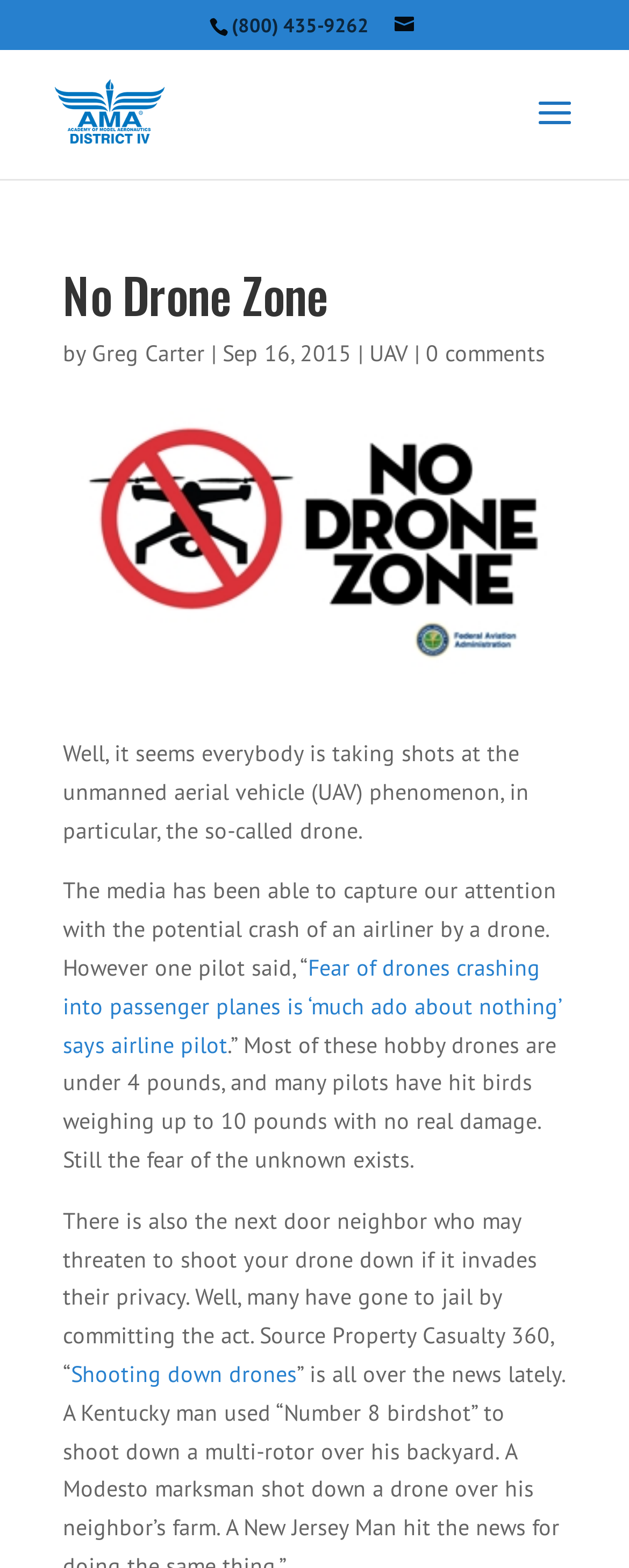Determine the title of the webpage and give its text content.

No Drone Zone